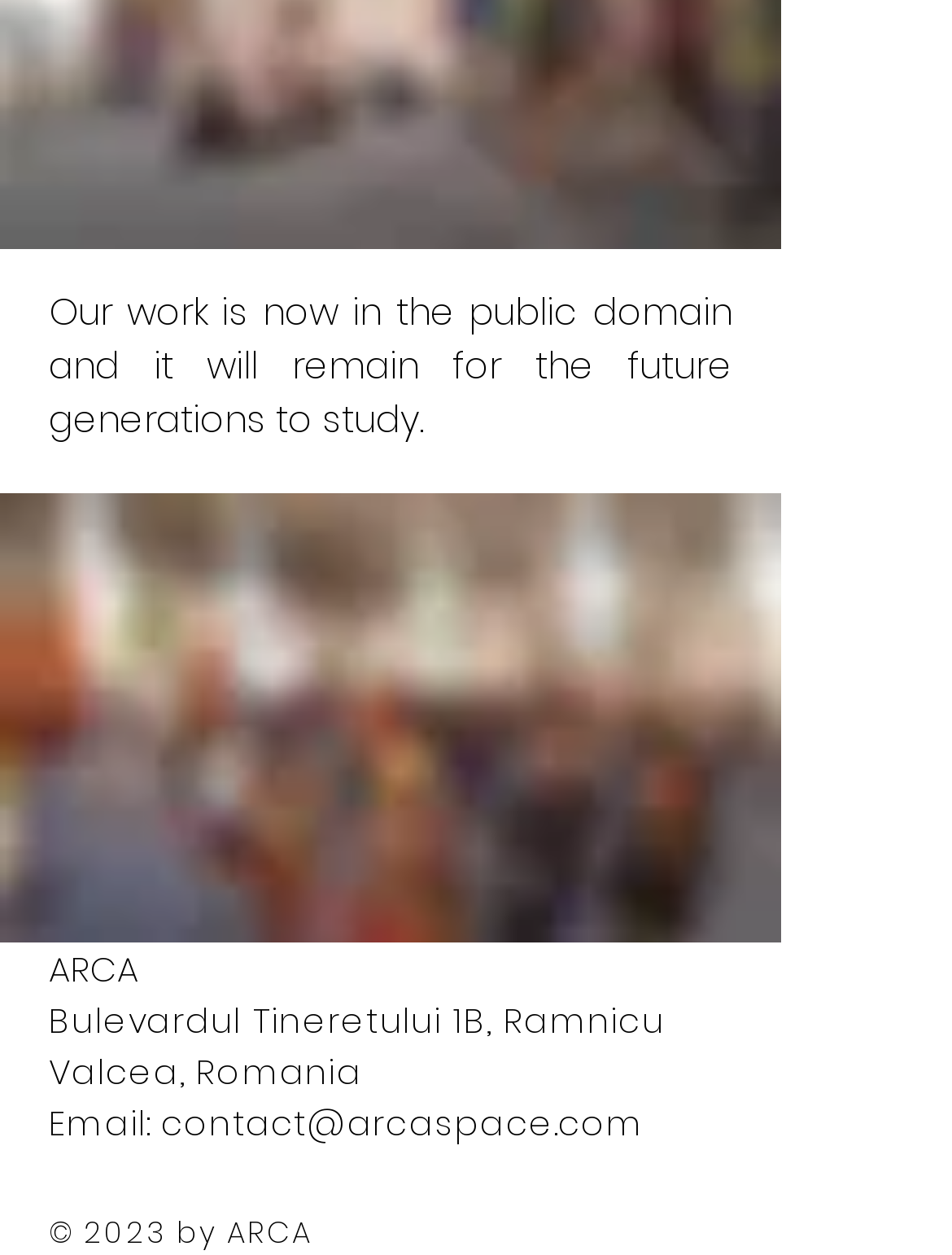What is the name of the image file on the webpage?
Answer the question in as much detail as possible.

I found the name of the image file by looking at the image element located at the top-right section of the webpage, which is labeled as 'ARCA_Museum_11.jpg'.